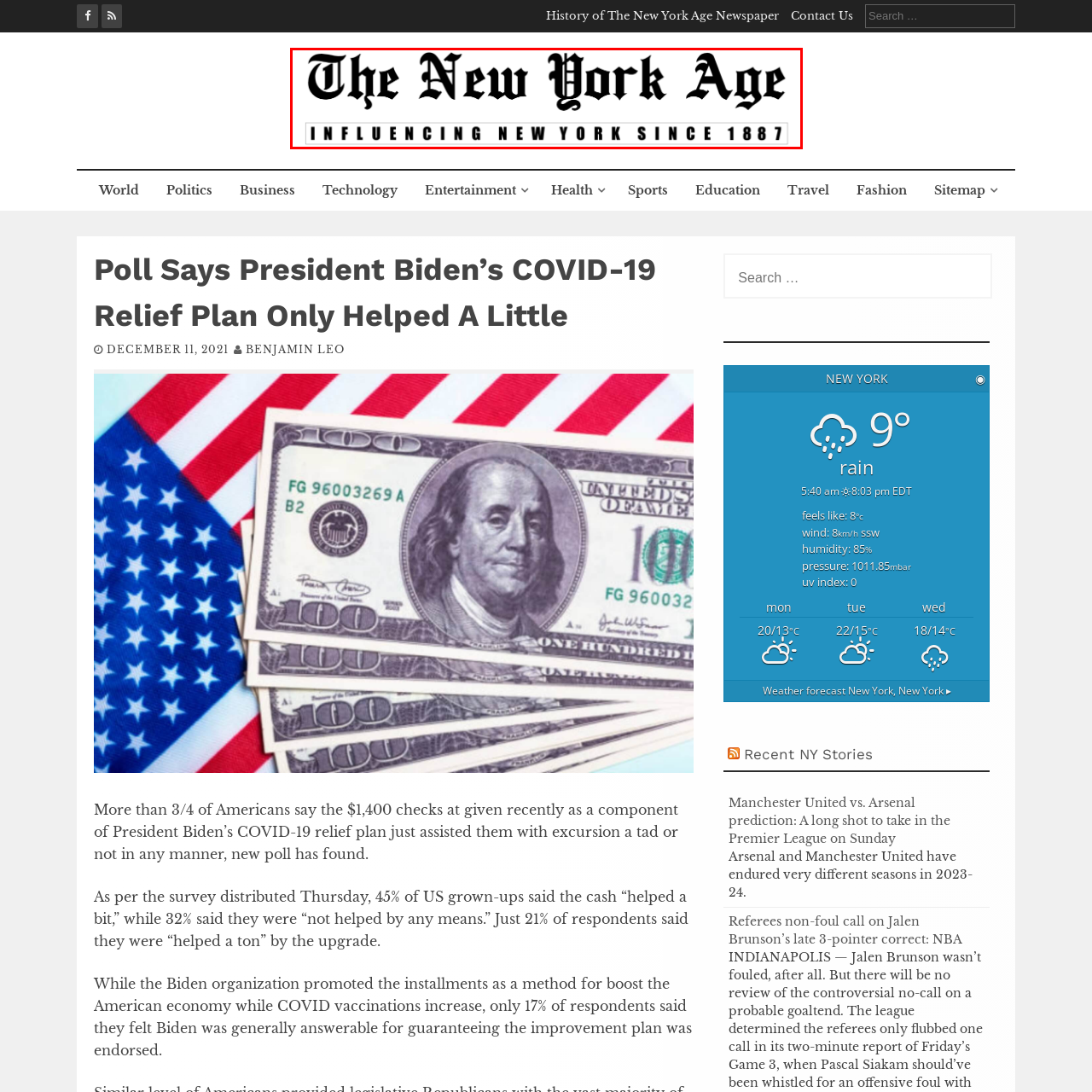Focus on the picture inside the red-framed area and provide a one-word or short phrase response to the following question:
What is the year mentioned in the tagline?

1887